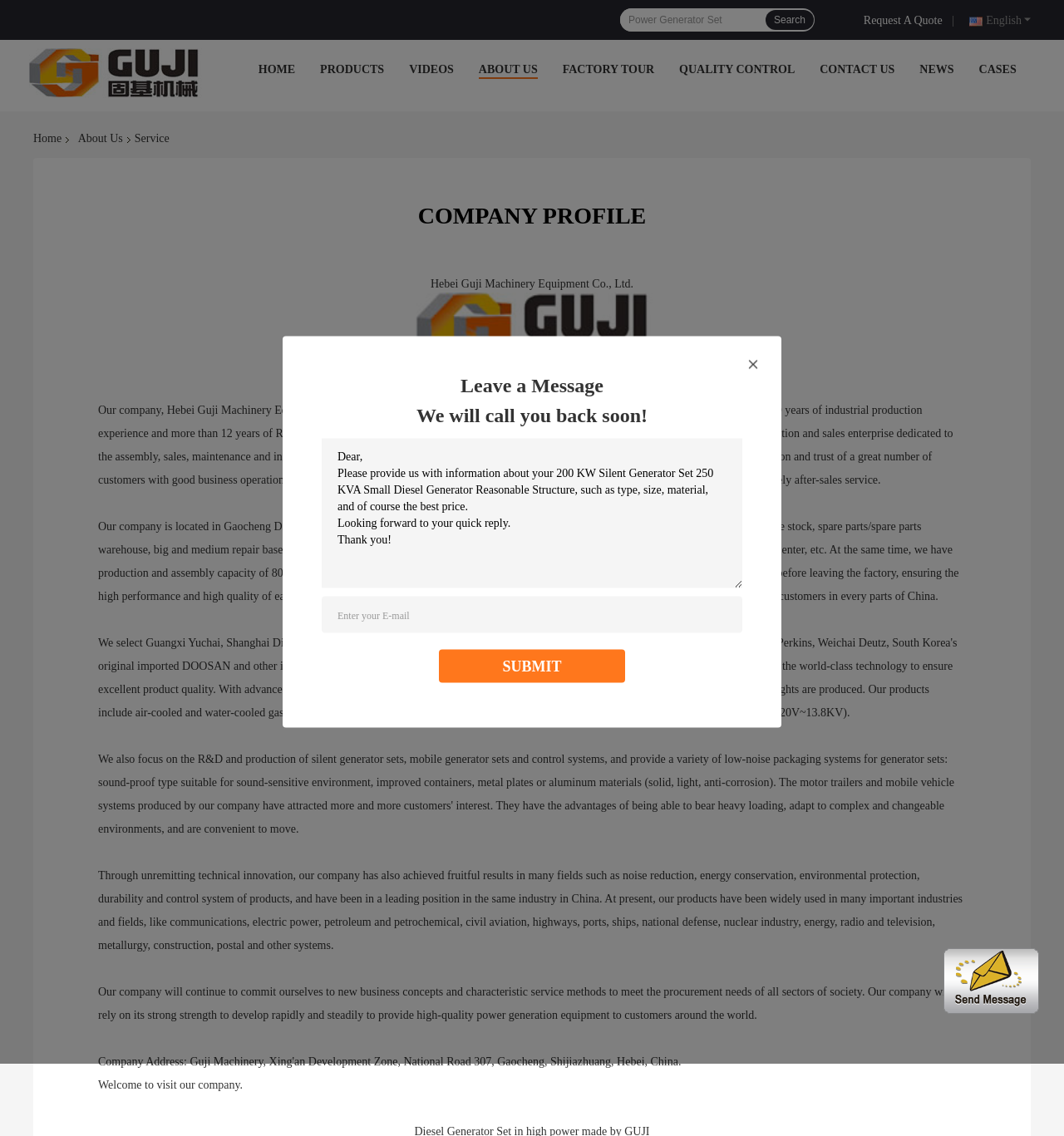Identify the bounding box coordinates for the element that needs to be clicked to fulfill this instruction: "Search for products". Provide the coordinates in the format of four float numbers between 0 and 1: [left, top, right, bottom].

[0.583, 0.007, 0.72, 0.028]